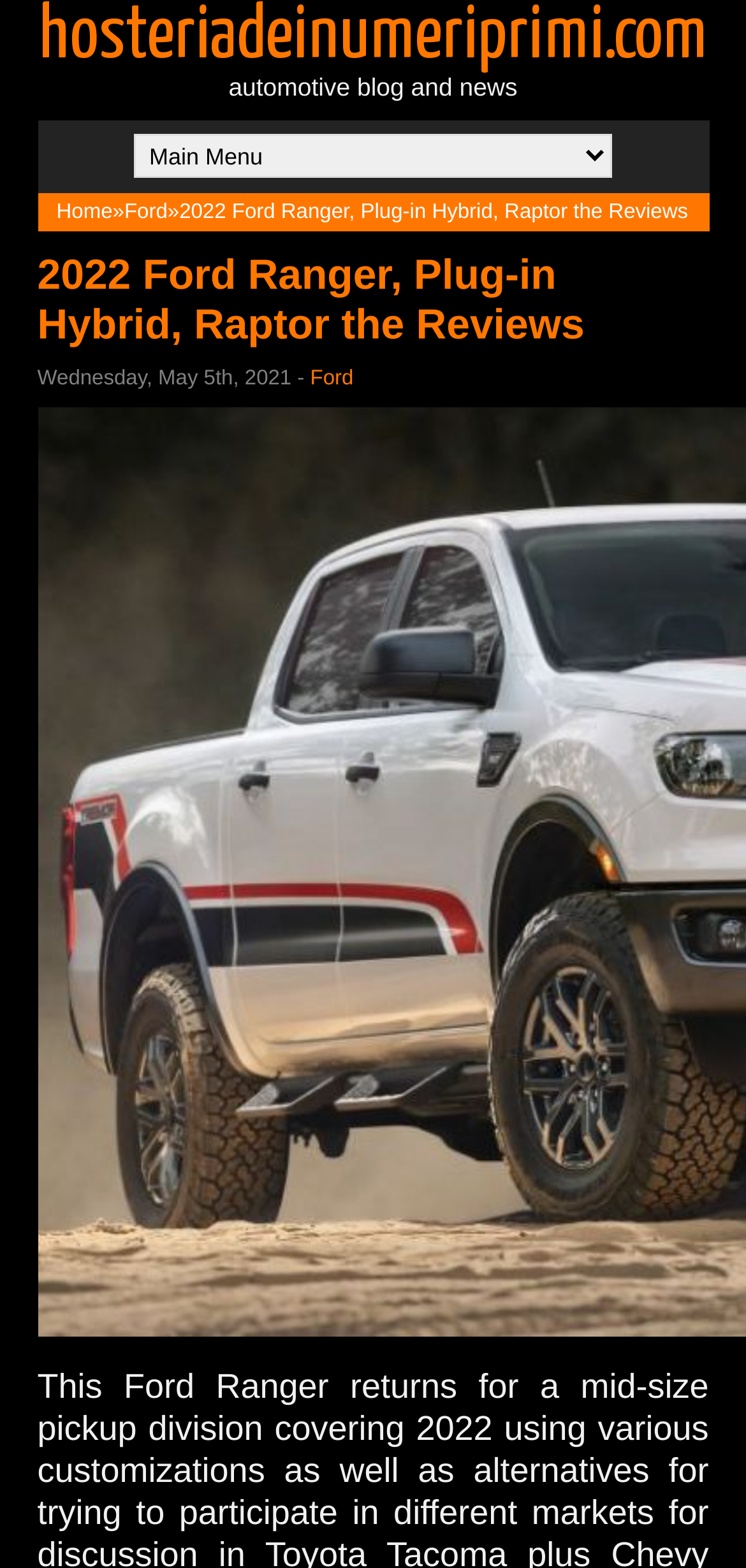Provide a one-word or brief phrase answer to the question:
What brand is the article about?

Ford